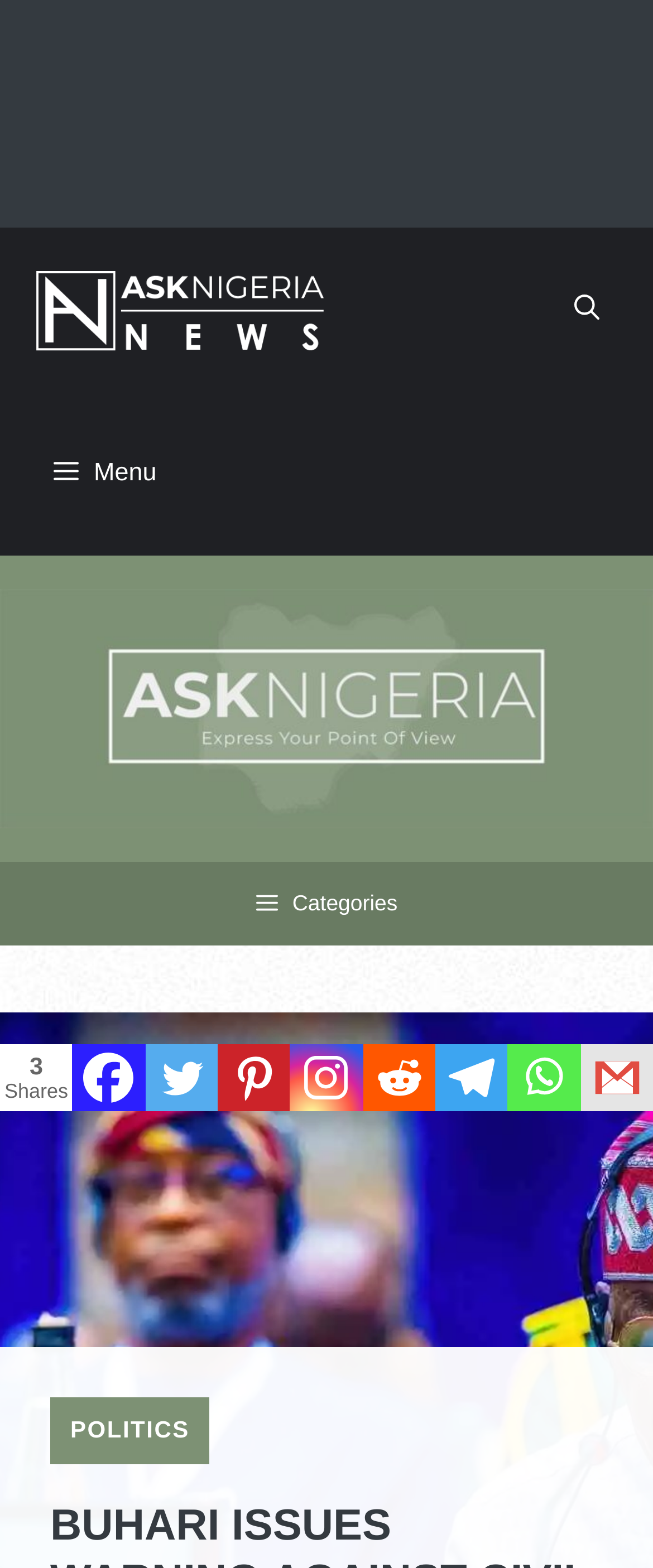Given the description parent_node: 3 aria-label="Whatsapp" title="Whatsapp", predict the bounding box coordinates of the UI element. Ensure the coordinates are in the format (top-left x, top-left y, bottom-right x, bottom-right y) and all values are between 0 and 1.

[0.778, 0.666, 0.889, 0.709]